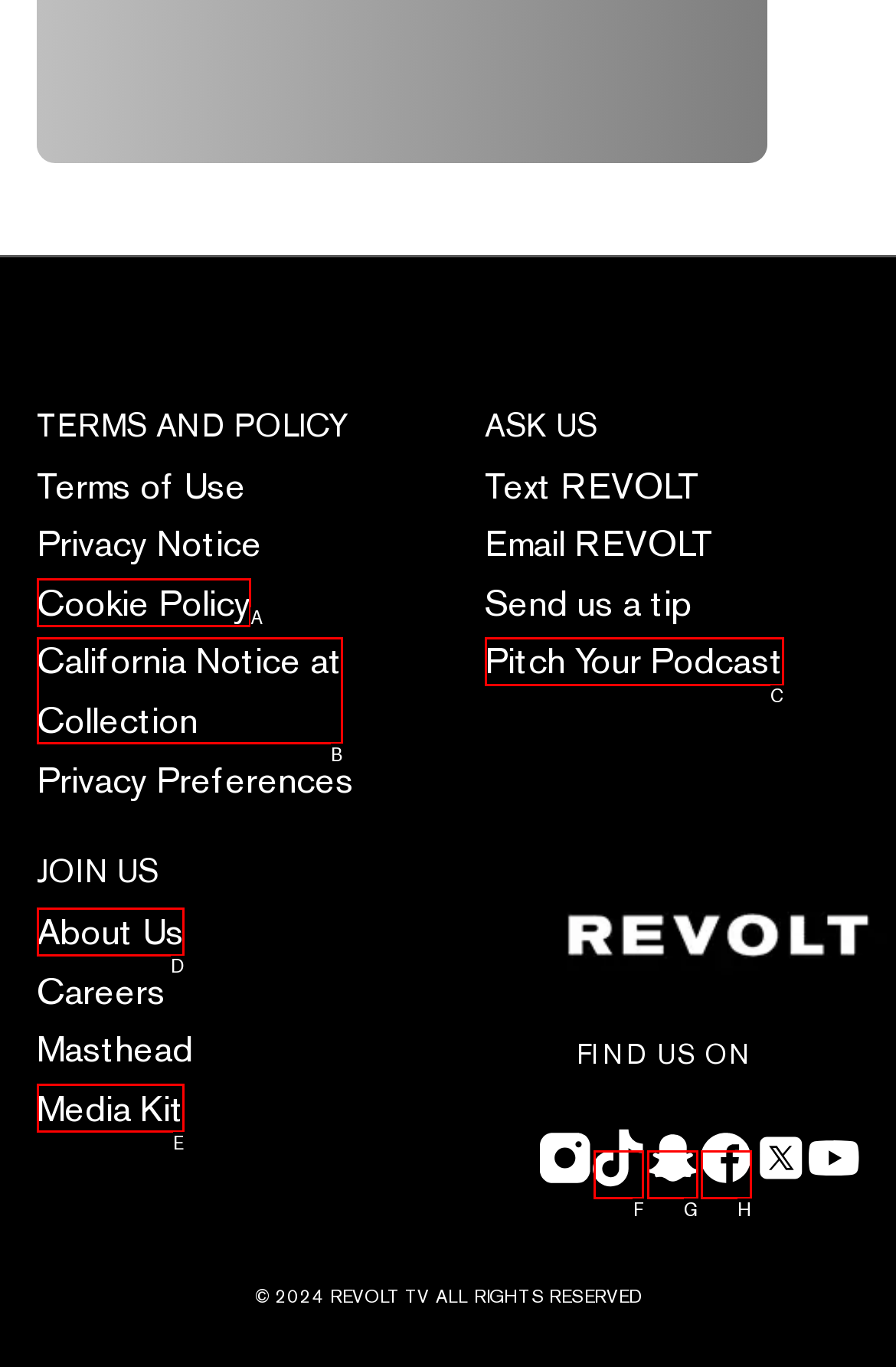Point out the option that aligns with the description: freefontsfamily
Provide the letter of the corresponding choice directly.

None